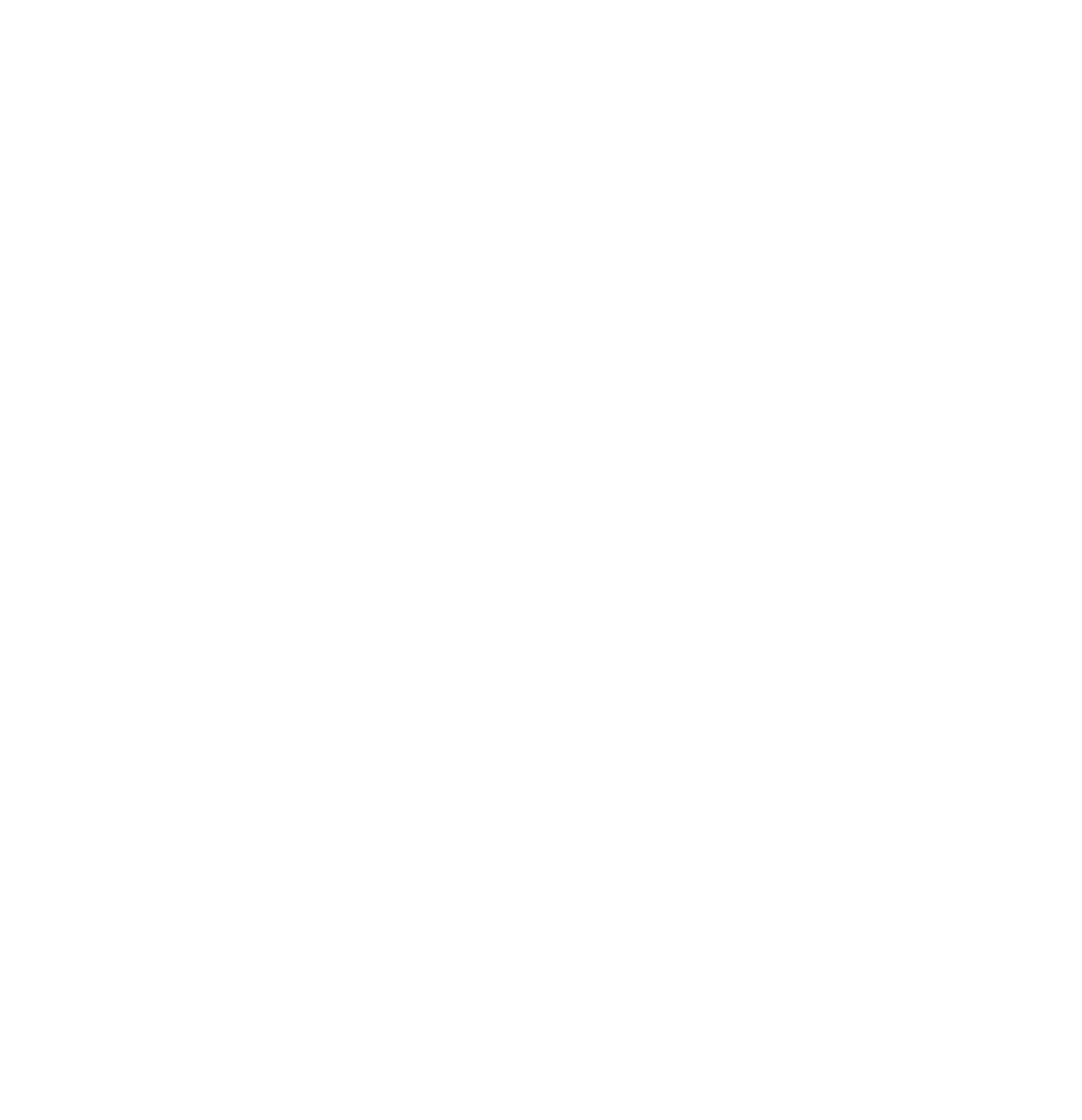Determine the bounding box coordinates of the target area to click to execute the following instruction: "Click on the 'UKLA' link."

[0.389, 0.339, 0.418, 0.351]